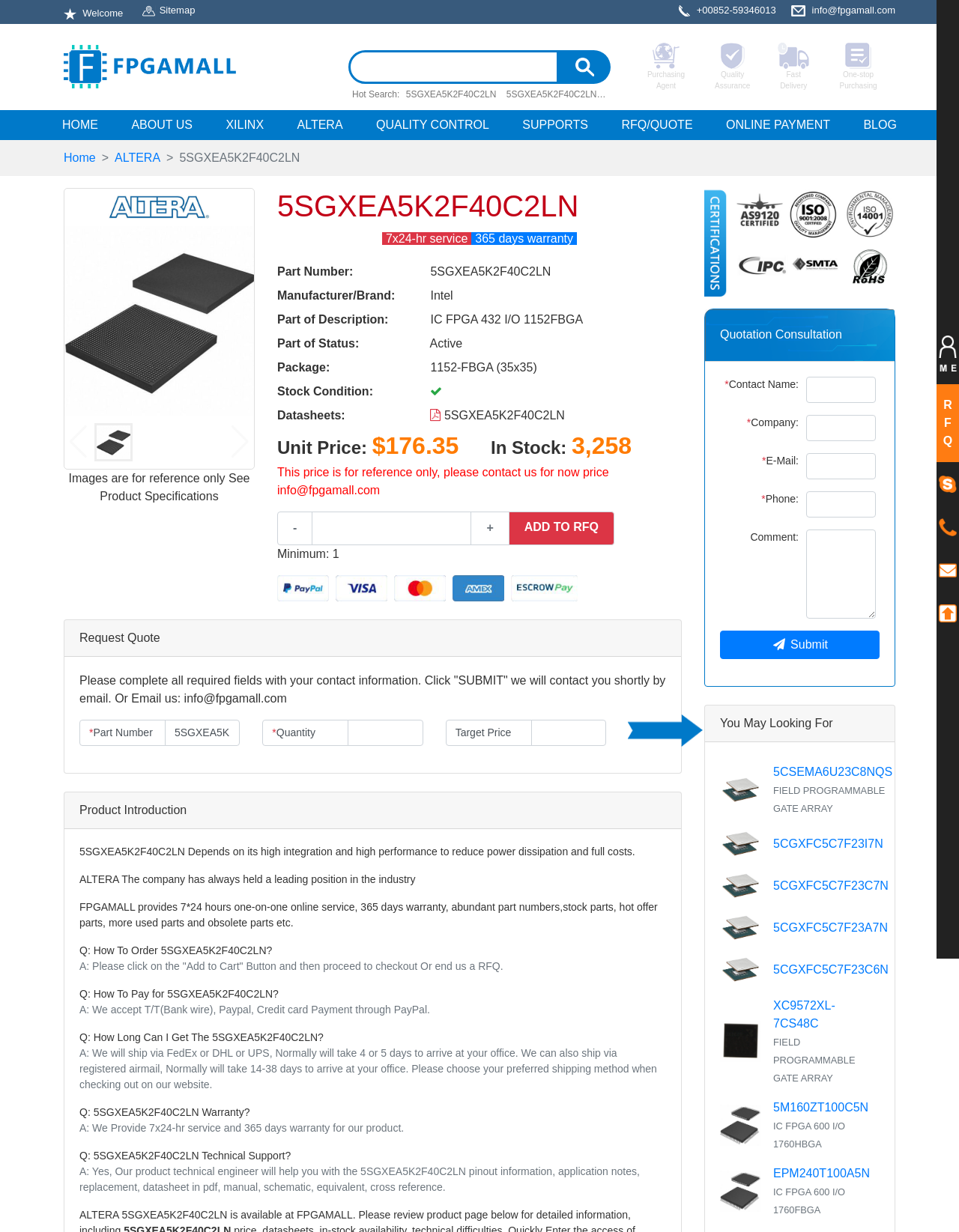Provide the bounding box coordinates for the UI element described in this sentence: "-". The coordinates should be four float values between 0 and 1, i.e., [left, top, right, bottom].

[0.289, 0.415, 0.326, 0.442]